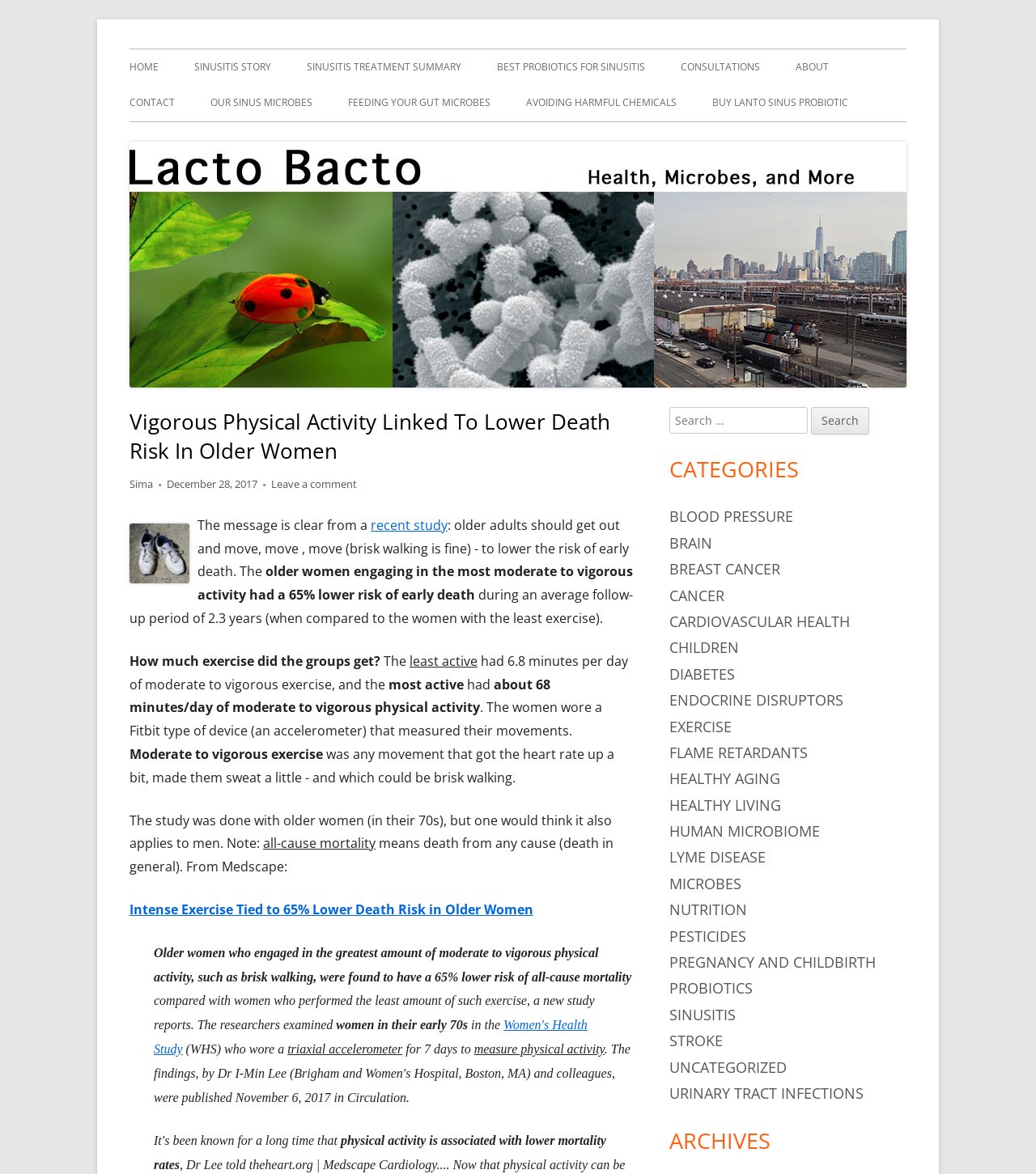Please mark the bounding box coordinates of the area that should be clicked to carry out the instruction: "Read the article about 'Vigorous Physical Activity Linked To Lower Death Risk In Older Women'".

[0.125, 0.346, 0.613, 0.397]